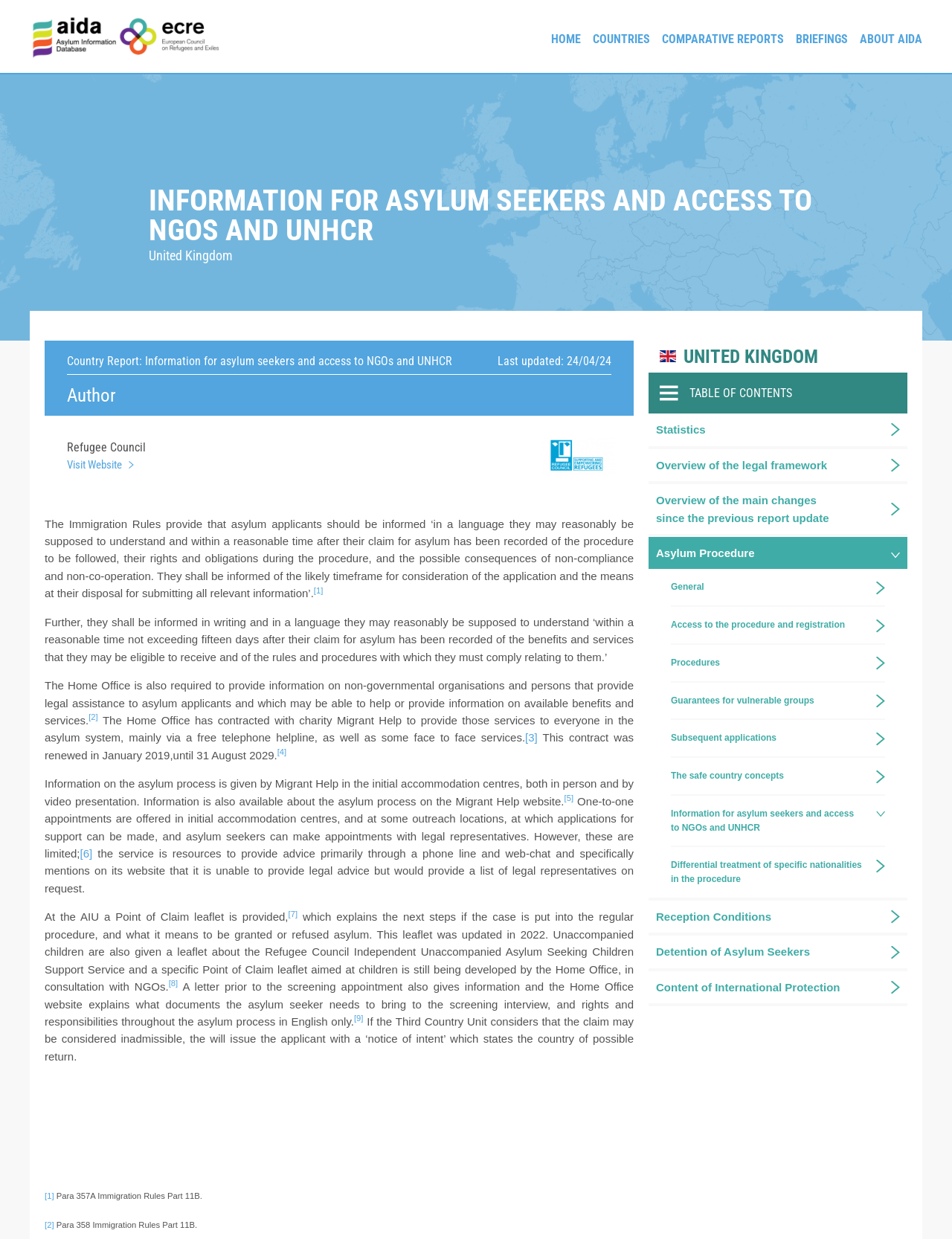Determine the bounding box coordinates of the target area to click to execute the following instruction: "Click the 'HOME' link."

[0.579, 0.0, 0.61, 0.06]